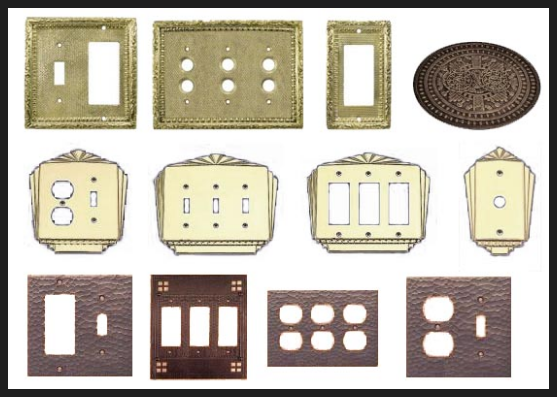Provide a comprehensive description of the image.

This image showcases an array of vintage-style switch plates and outlet covers that highlight intricate designs and craftsmanship. Positioned in a grid layout, the collection features various finishes, including brass and copper, reflecting different historical styles. In the top row, several switch plates with decorative borders emphasize elegance, while the round cover on the far right presents a unique, ornate pattern. The lower row includes outlet covers, offering options for both single and multiple configurations, showcasing artistry that combines functionality with aesthetic appeal. Such designs are ideal for restoring or enhancing the character of antique or vintage-inspired interiors. These finely crafted pieces serve not only as practical elements for electrical fixtures but also as significant decorative accents in home decor.